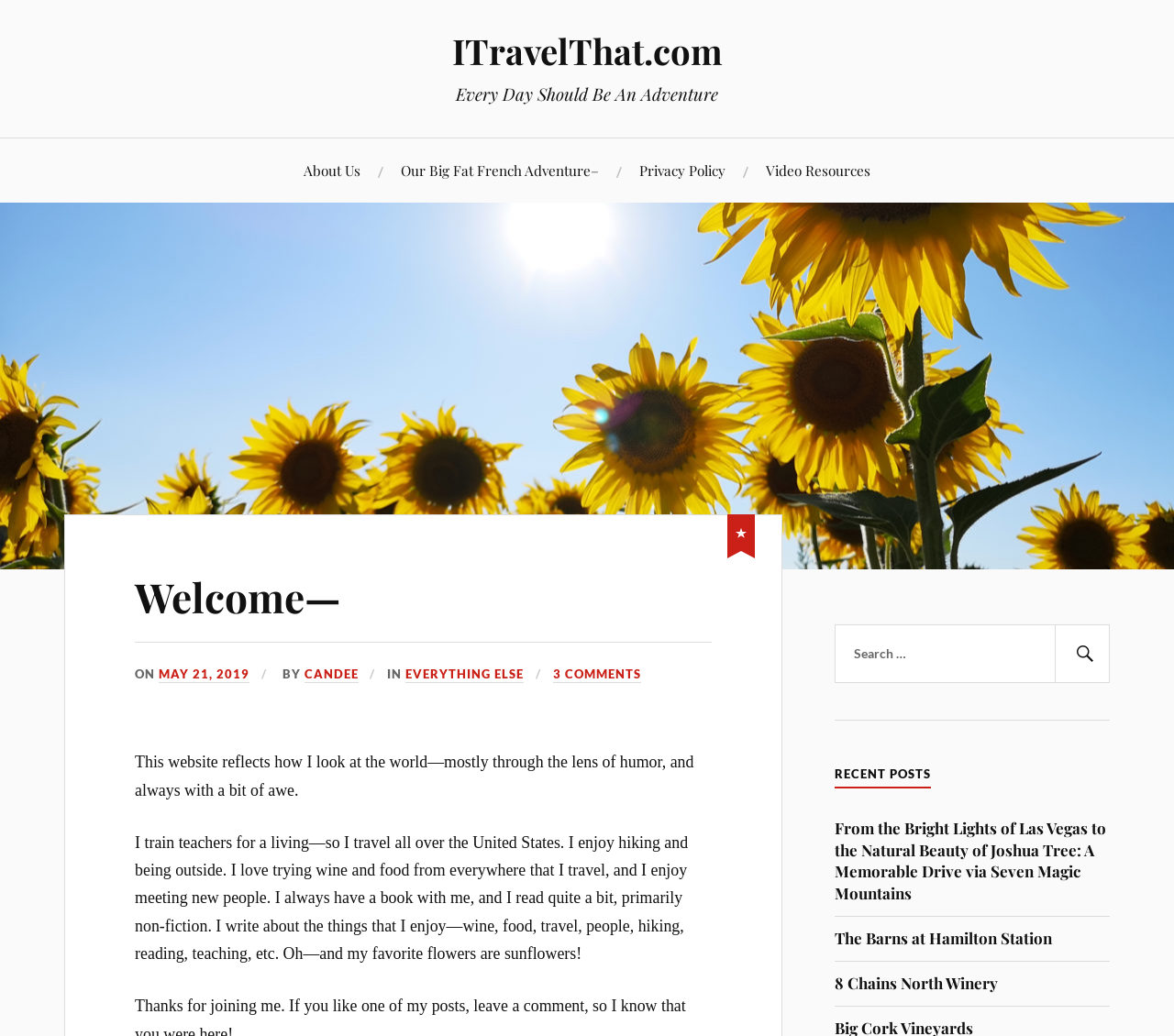Can you find the bounding box coordinates for the element that needs to be clicked to execute this instruction: "Explore the recent post about Las Vegas"? The coordinates should be given as four float numbers between 0 and 1, i.e., [left, top, right, bottom].

[0.711, 0.789, 0.945, 0.873]